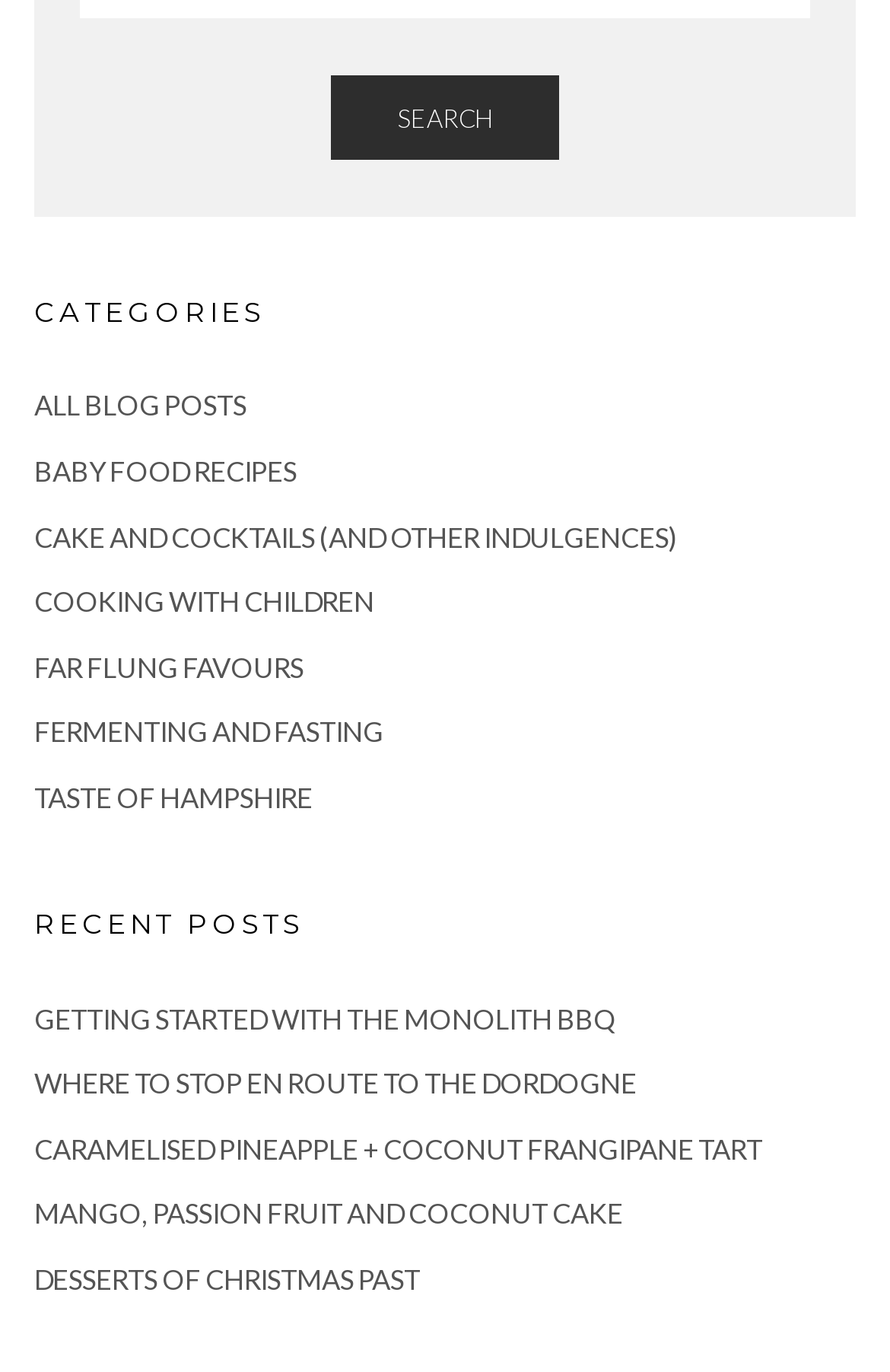From the details in the image, provide a thorough response to the question: How many recent posts are listed?

I counted the number of links under the 'RECENT POSTS' heading, which are 'GETTING STARTED WITH THE MONOLITH BBQ', 'WHERE TO STOP EN ROUTE TO THE DORDOGNE', 'CARAMELISED PINEAPPLE + COCONUT FRANGIPANE TART', 'MANGO, PASSION FRUIT AND COCONUT CAKE', and 'DESSERTS OF CHRISTMAS PAST', and found that there are 5 recent posts listed.